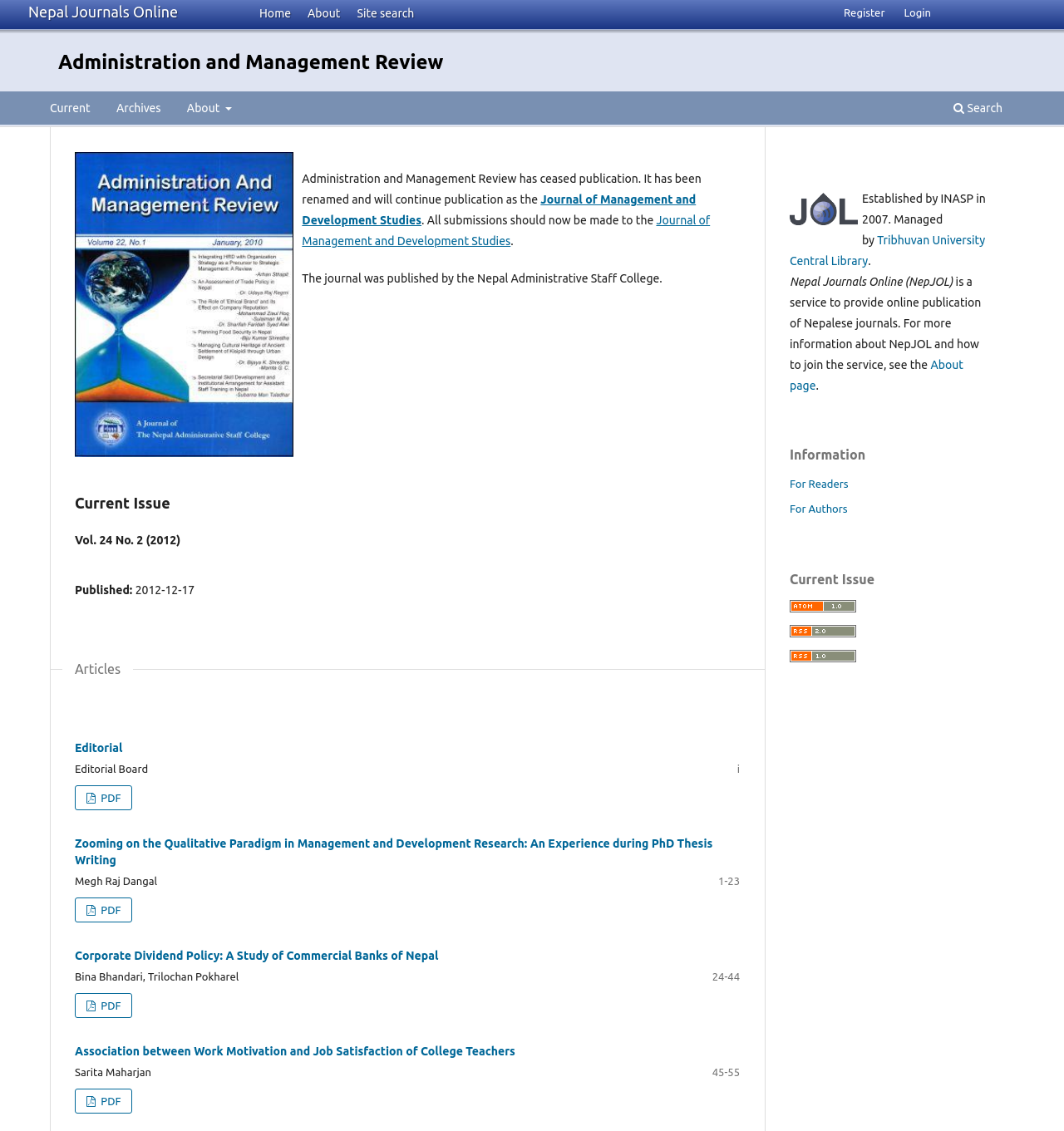Locate the bounding box coordinates of the area to click to fulfill this instruction: "Search the site". The bounding box should be presented as four float numbers between 0 and 1, in the order [left, top, right, bottom].

[0.323, 0.0, 0.392, 0.022]